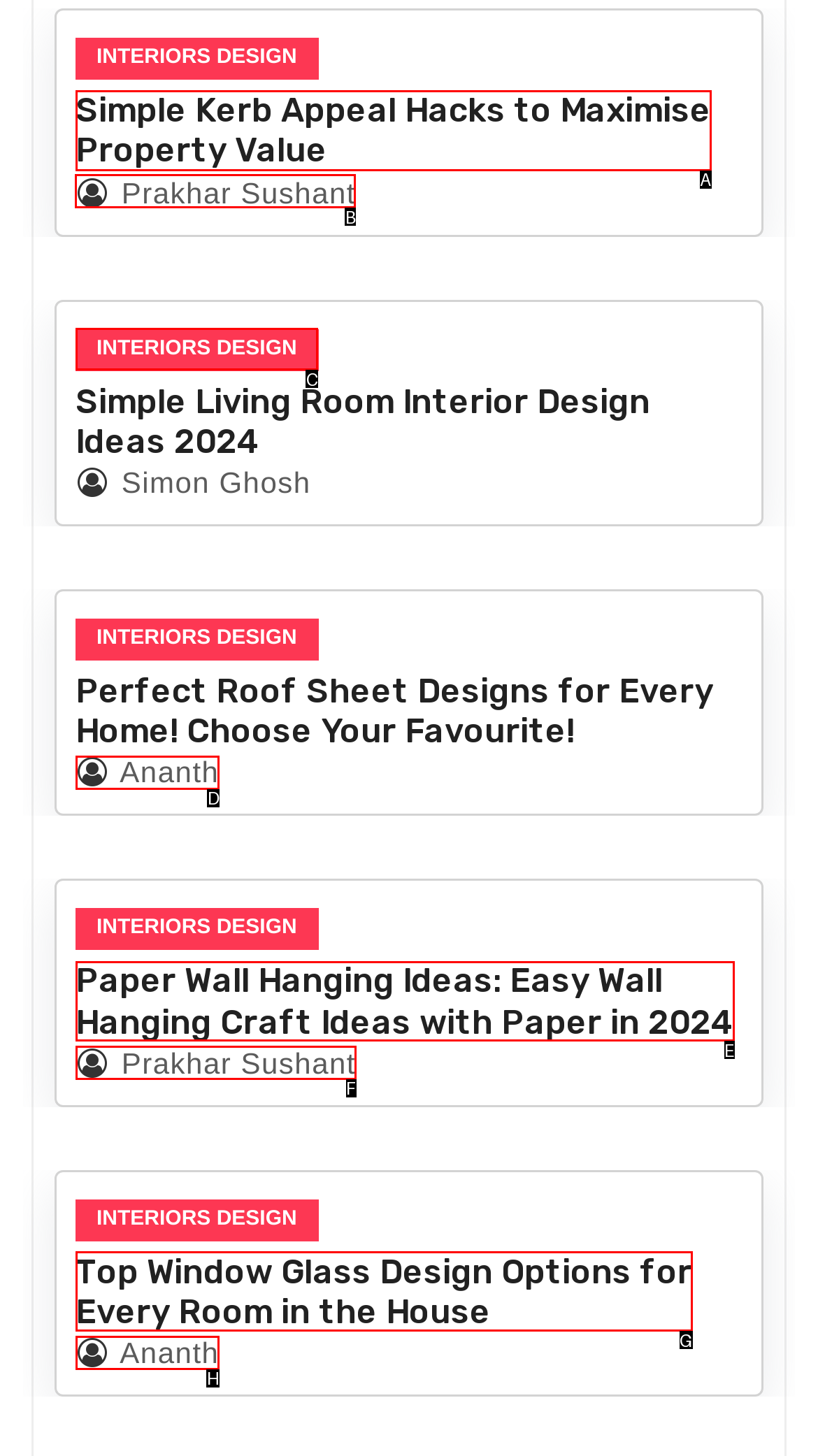From the given options, indicate the letter that corresponds to the action needed to complete this task: View profile of Prakhar Sushant. Respond with only the letter.

B